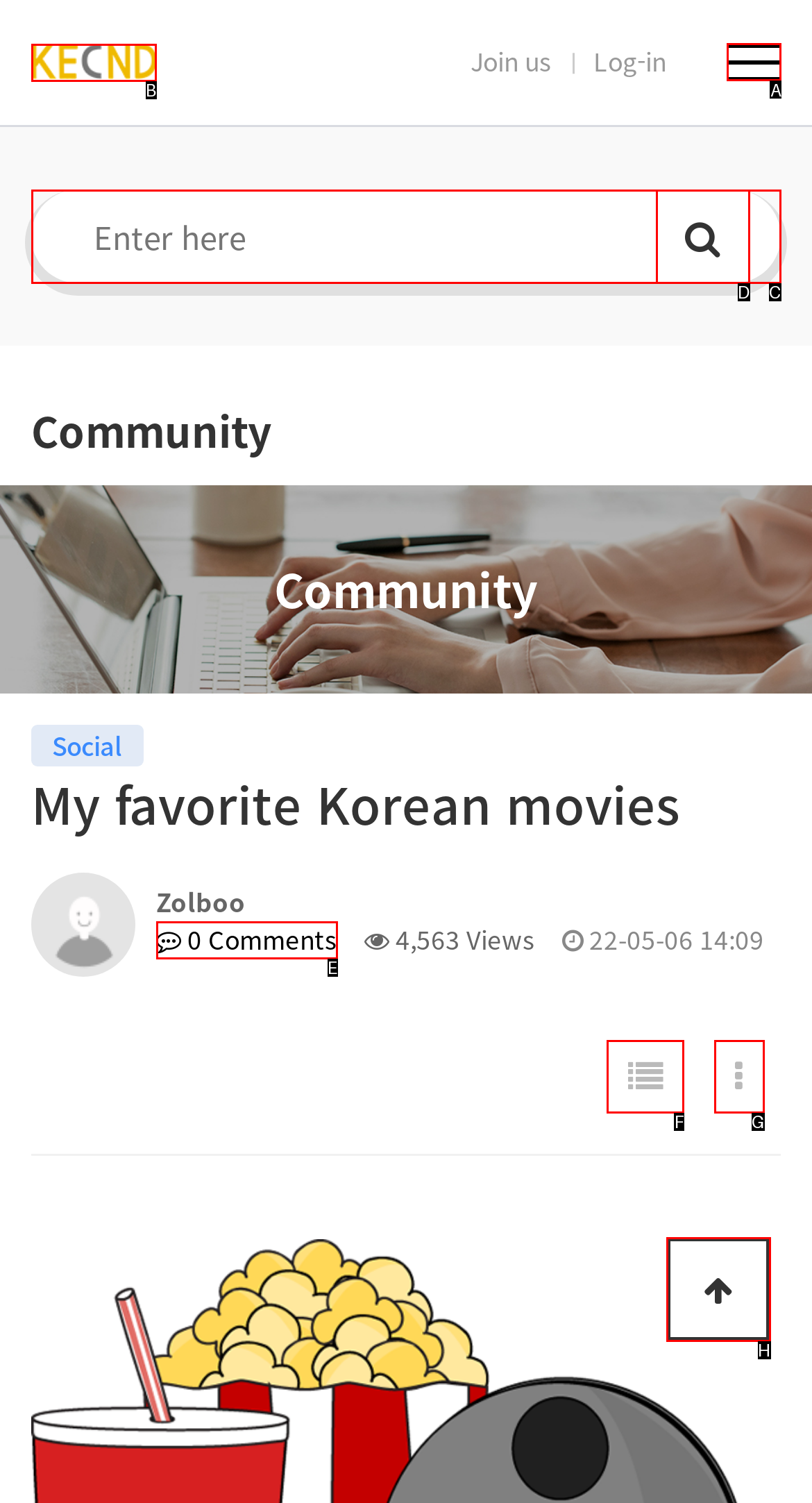Pick the HTML element that should be clicked to execute the task: Click the navigation button
Respond with the letter corresponding to the correct choice.

A